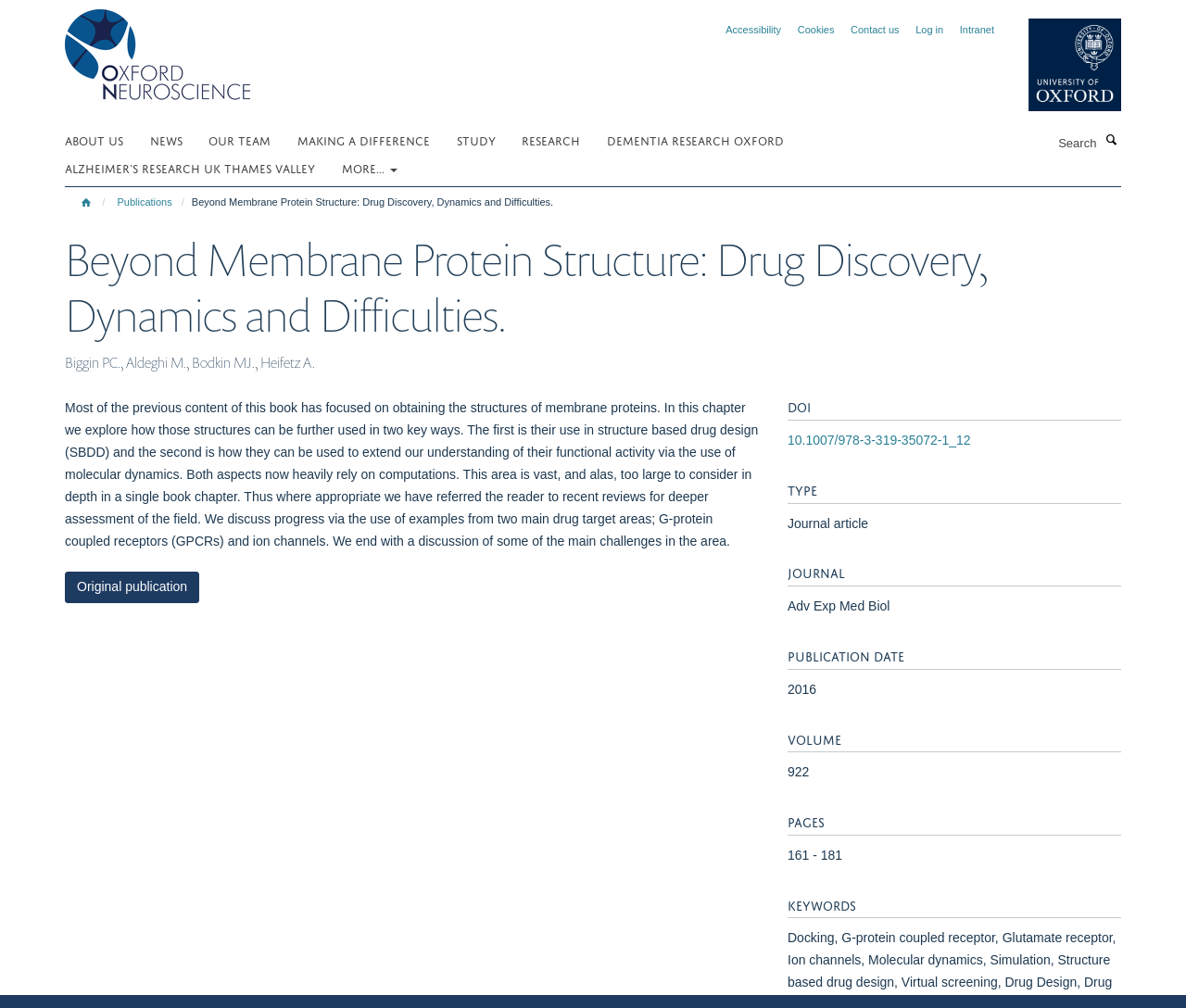Please find the bounding box coordinates for the clickable element needed to perform this instruction: "Explore the DEMENTIA RESEARCH OXFORD page".

[0.512, 0.125, 0.68, 0.153]